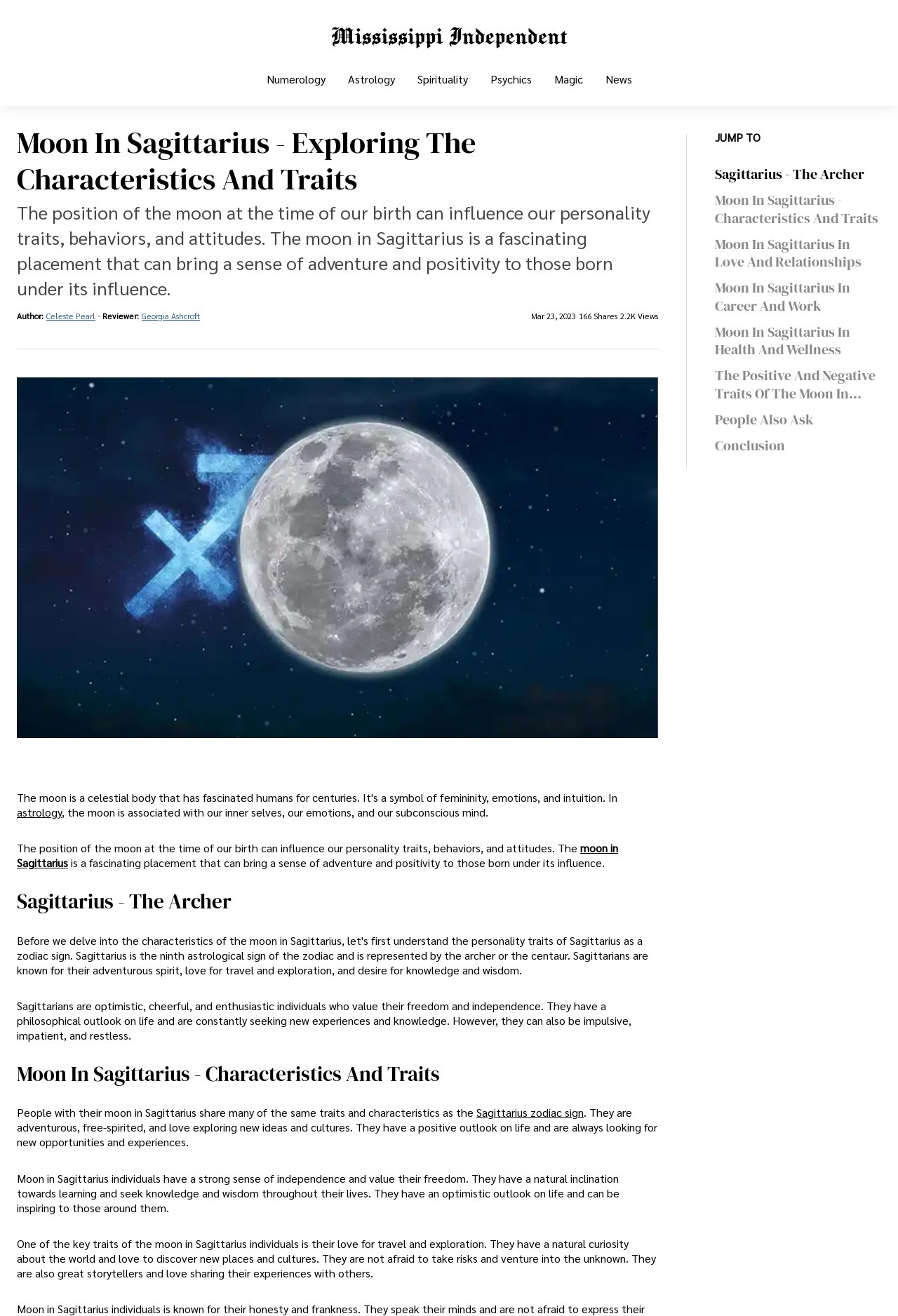Give a detailed explanation of the elements present on the webpage.

This webpage is about the characteristics and traits of individuals with their moon in Sagittarius. At the top, there is a logo for "mississippiindependent.com" and a navigation menu with links to various topics such as Numerology, Astrology, Spirituality, and News. Below the navigation menu, there is a heading that reads "Moon In Sagittarius - Exploring The Characteristics And Traits". 

Following the heading, there is a paragraph of text that explains how the position of the moon at the time of birth can influence personality traits, behaviors, and attitudes, and how the moon in Sagittarius can bring a sense of adventure and positivity. The author and reviewer of the article are credited below this paragraph.

To the right of the author and reviewer credits, there are social media sharing buttons and view counters. Below these, there is a large image that takes up most of the width of the page. 

Below the image, there is a section that discusses the moon's association with emotions, subconscious mind, and inner selves. This section contains links to related topics such as "astrology" and "moon in Sagittarius". 

The next section is about Sagittarius, describing them as optimistic, cheerful, and enthusiastic individuals who value their freedom and independence. This section also contains a link to "Sagittarius - The Archer".

The main content of the webpage is divided into sections, each with its own heading. These sections discuss the characteristics and traits of individuals with their moon in Sagittarius, including their adventurous and free-spirited nature, love for travel and exploration, and optimistic outlook on life.

On the right side of the page, there is a table of contents with links to various sections of the article, including "Sagittarius - The Archer", "Moon In Sagittarius - Characteristics And Traits", and "Moon In Sagittarius In Love And Relationships".